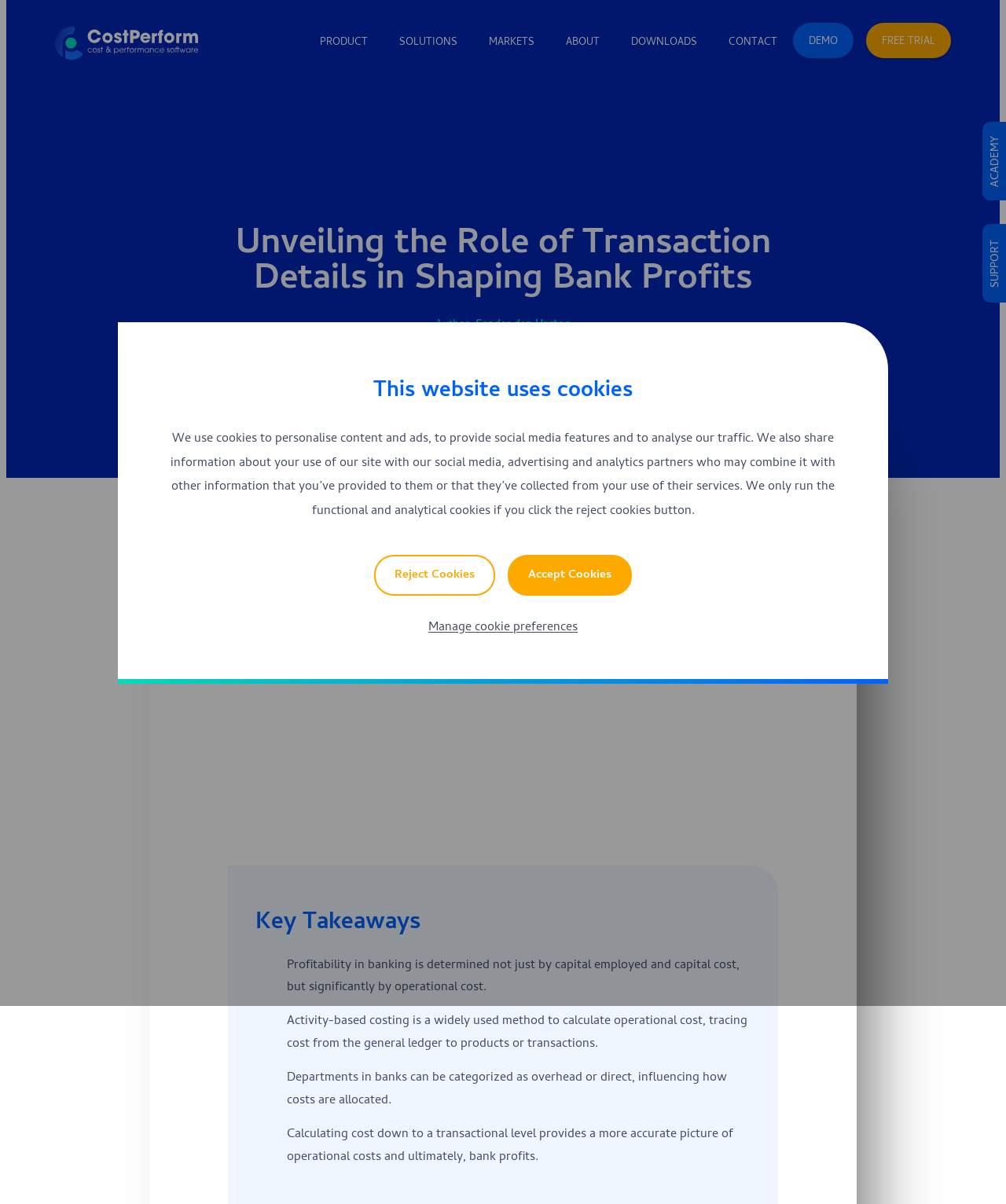Carefully examine the image and provide an in-depth answer to the question: How many social media platforms are available to share the article?

I found three social media platform buttons at the bottom of the page, which are 'Share on linkedin', 'Share on facebook', and 'Share on twitter'. This implies that there are three social media platforms available to share the article.